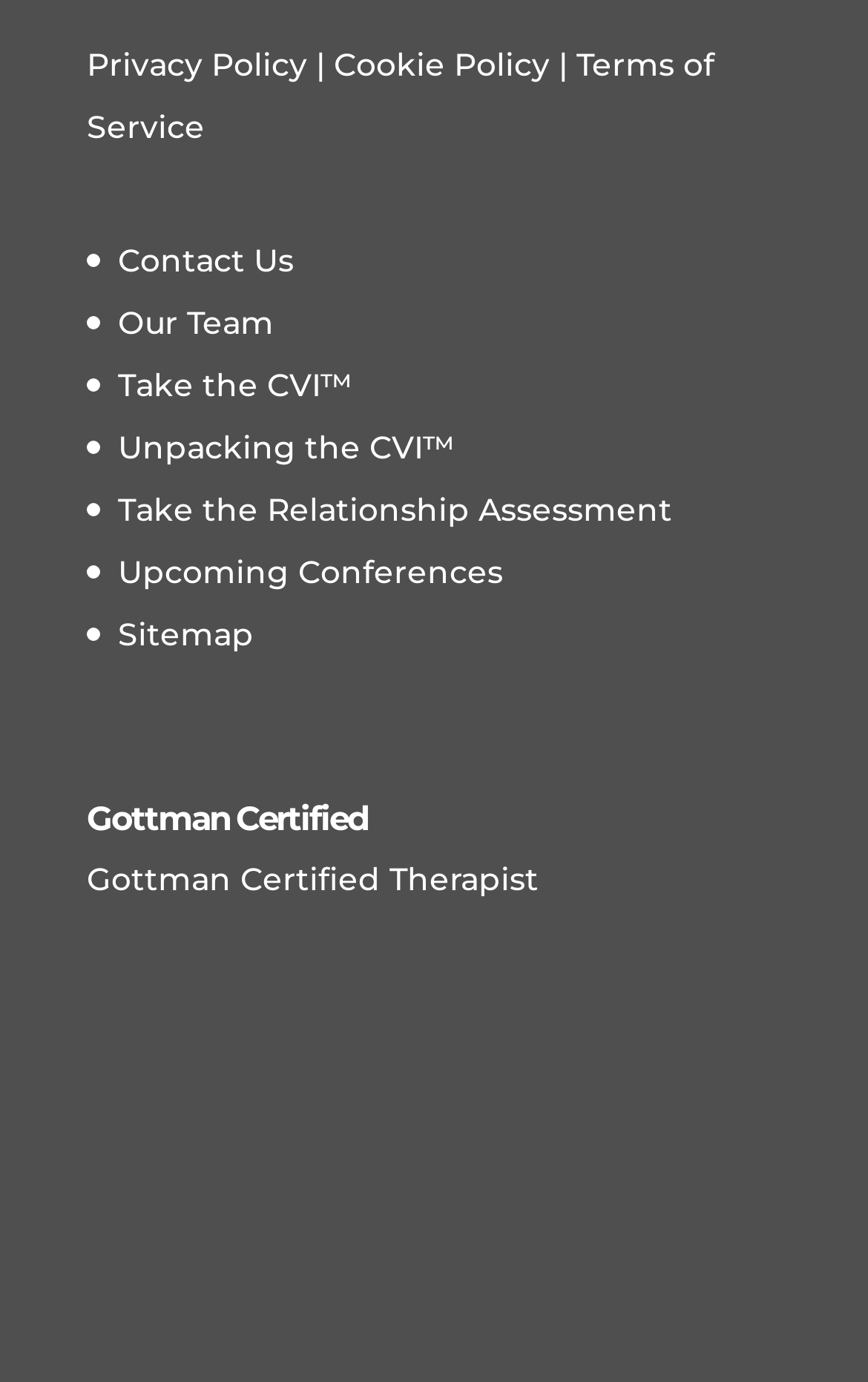What is the last link on the webpage? Using the information from the screenshot, answer with a single word or phrase.

Gottman Trainings